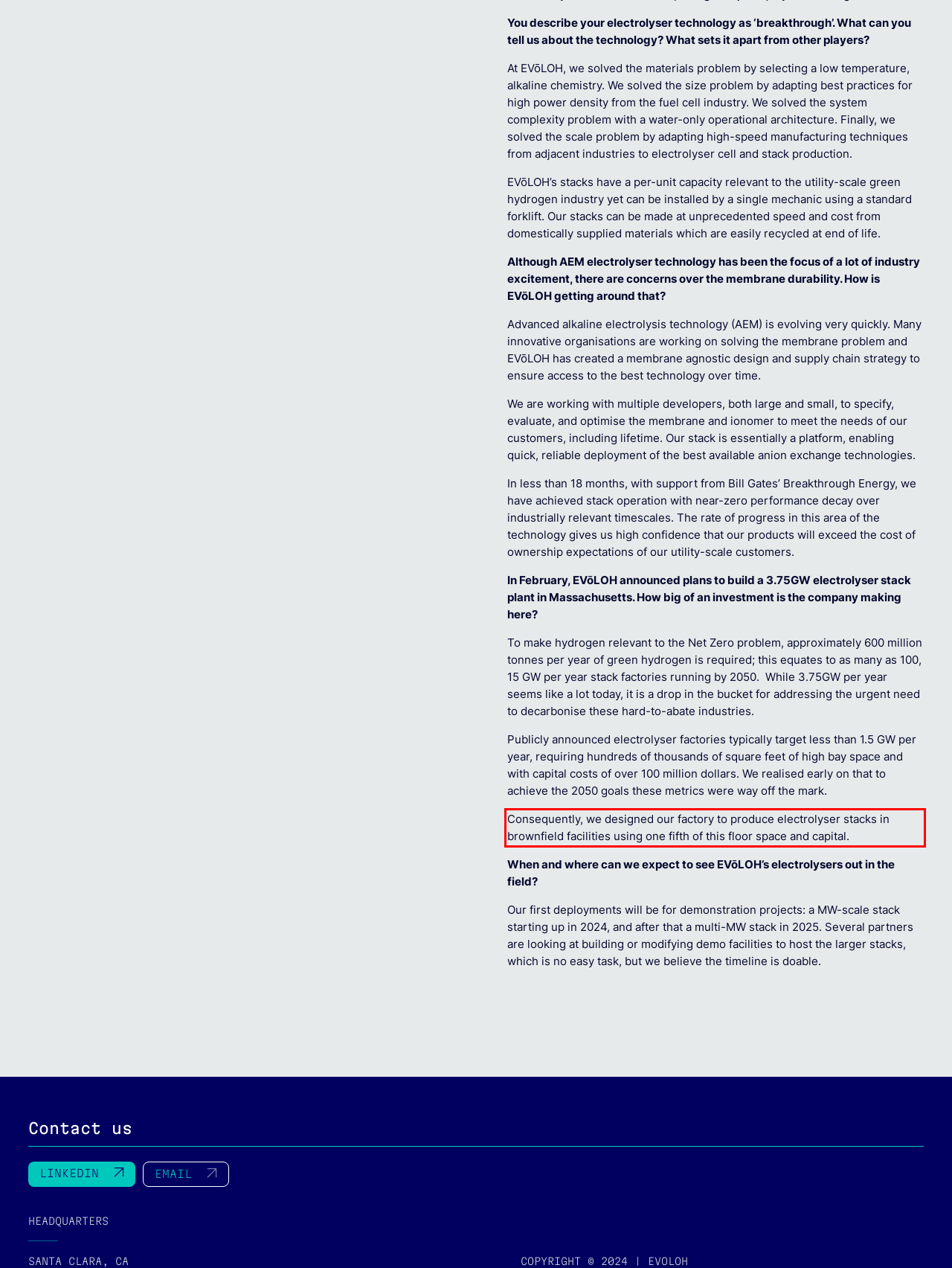You are presented with a webpage screenshot featuring a red bounding box. Perform OCR on the text inside the red bounding box and extract the content.

Consequently, we designed our factory to produce electrolyser stacks in brownfield facilities using one fifth of this floor space and capital.